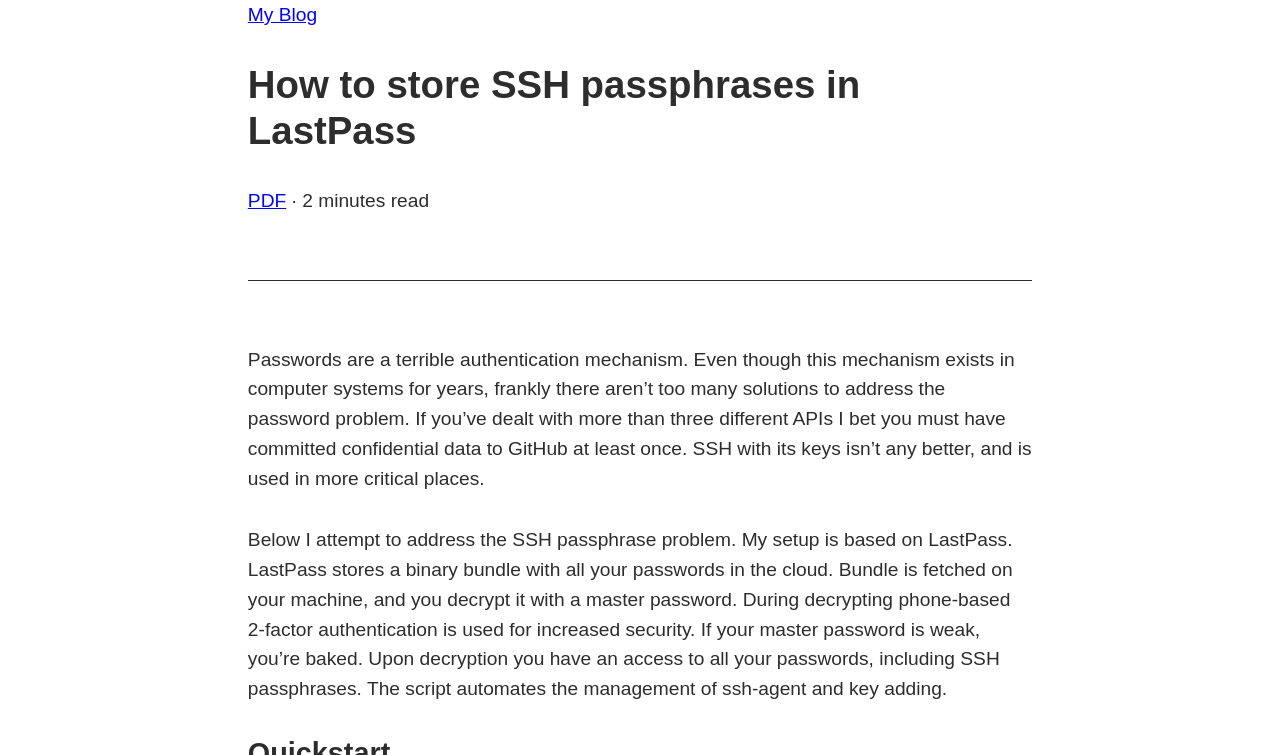Identify and extract the main heading from the webpage.

How to store SSH passphrases in LastPass